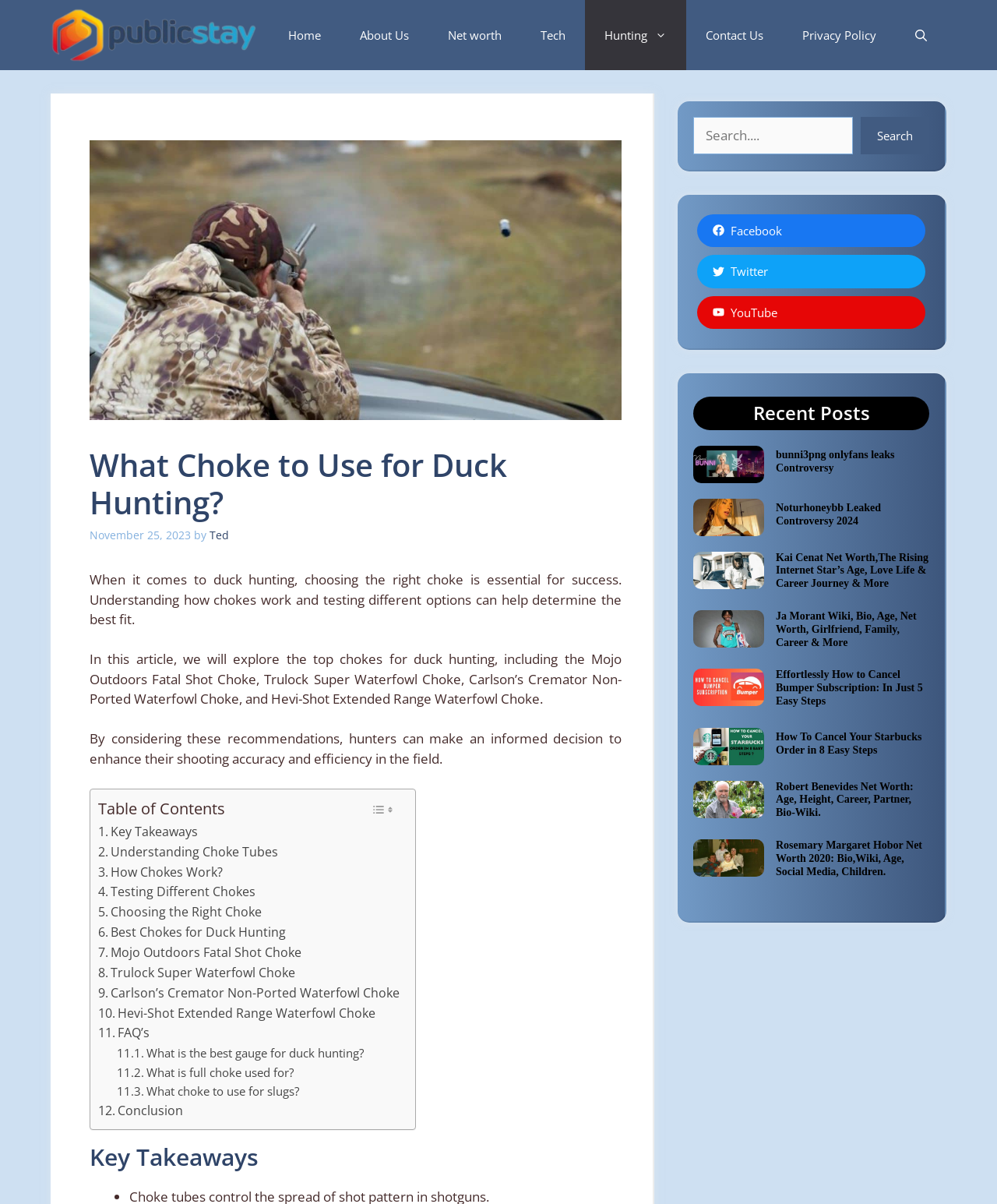Given the description of the UI element: "Understanding Choke Tubes", predict the bounding box coordinates in the form of [left, top, right, bottom], with each value being a float between 0 and 1.

[0.098, 0.7, 0.279, 0.716]